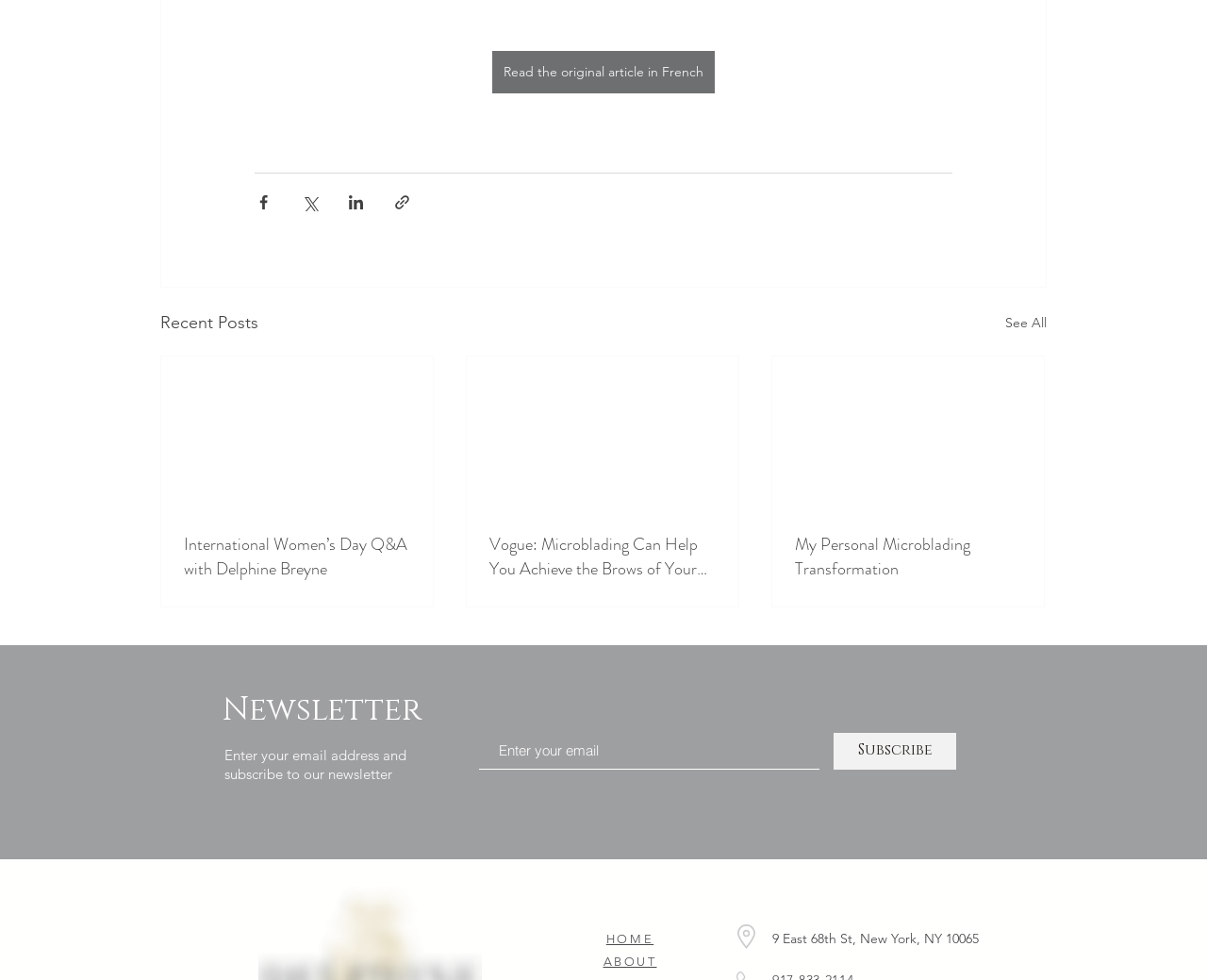Answer the question in one word or a short phrase:
How many recent posts are displayed?

3